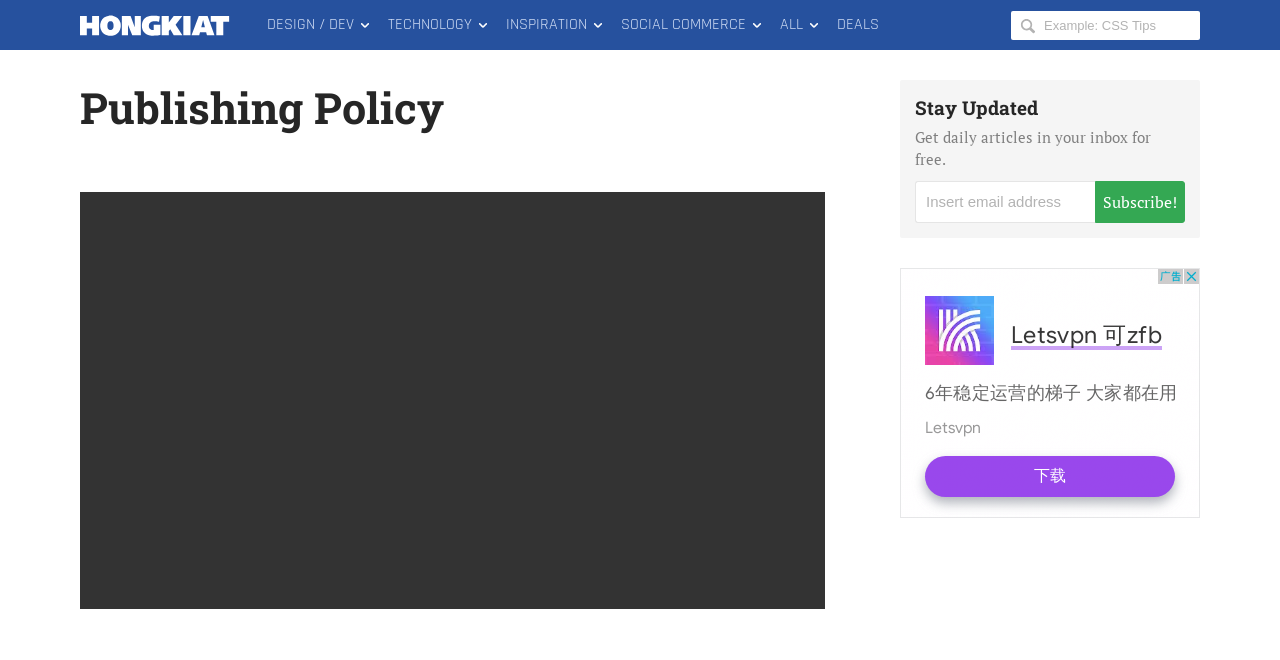Calculate the bounding box coordinates of the UI element given the description: "Design / Dev".

[0.201, 0.0, 0.295, 0.076]